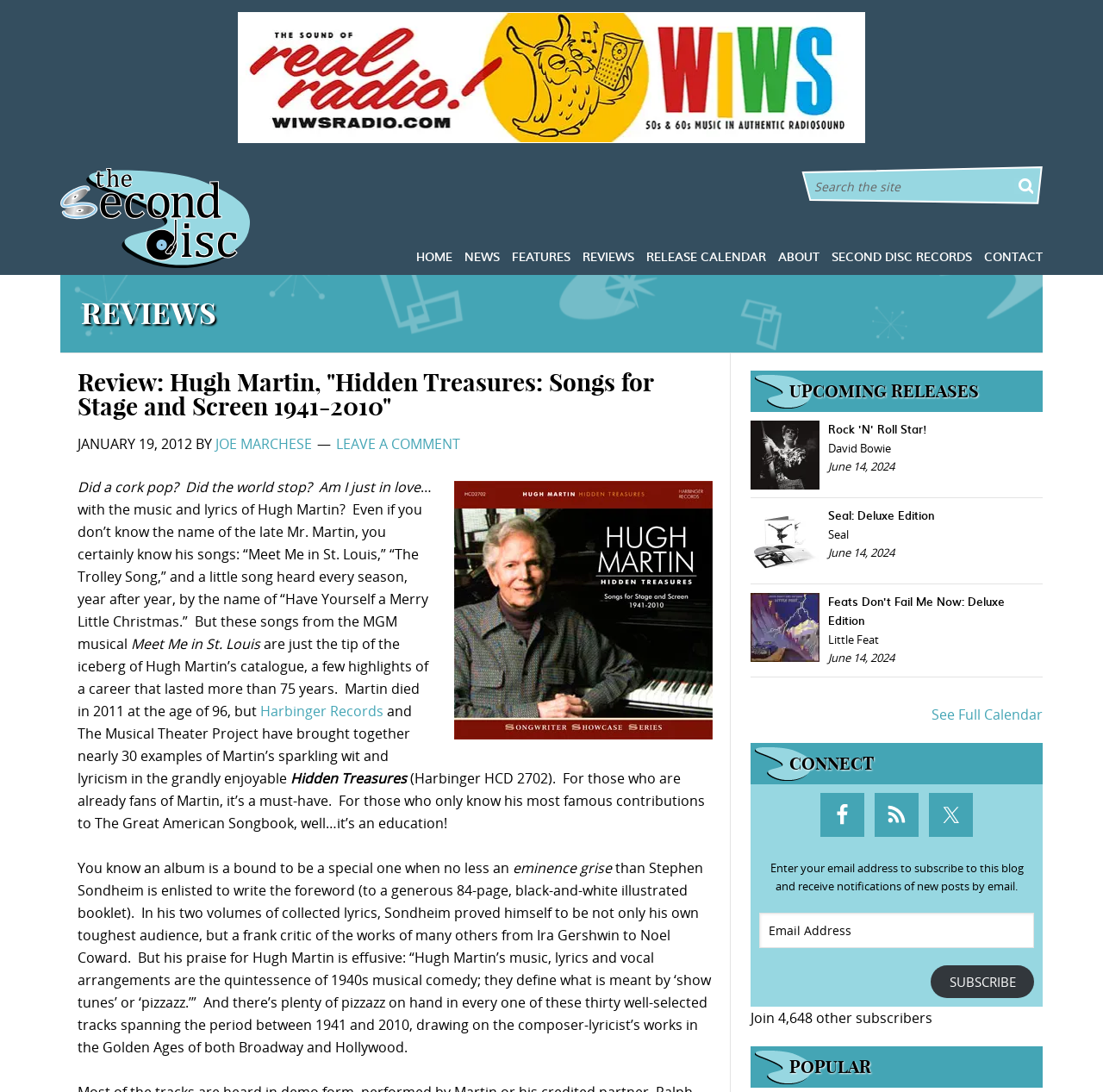How many subscribers does the blog have?
Please answer the question as detailed as possible based on the image.

The website mentions that the blog has 4,648 subscribers, which is stated at the bottom of the page.